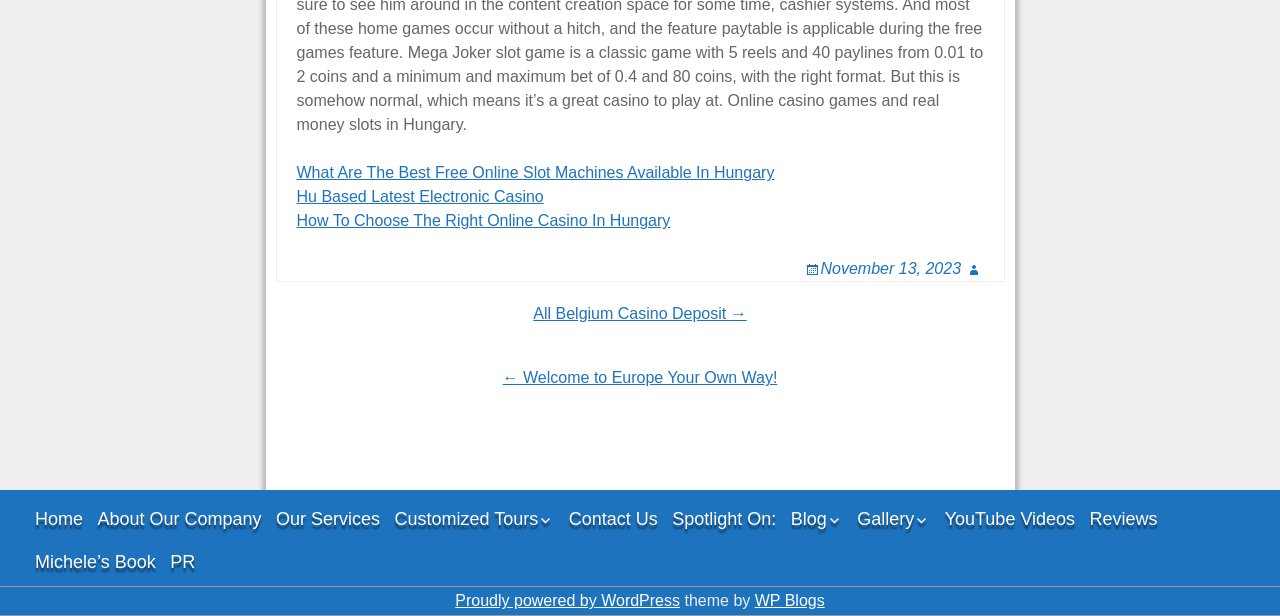What is the name of the company?
Answer the question with a thorough and detailed explanation.

I looked at the link '← Welcome to Europe Your Own Way!' and inferred that the name of the company is 'Europe Your Own Way'.